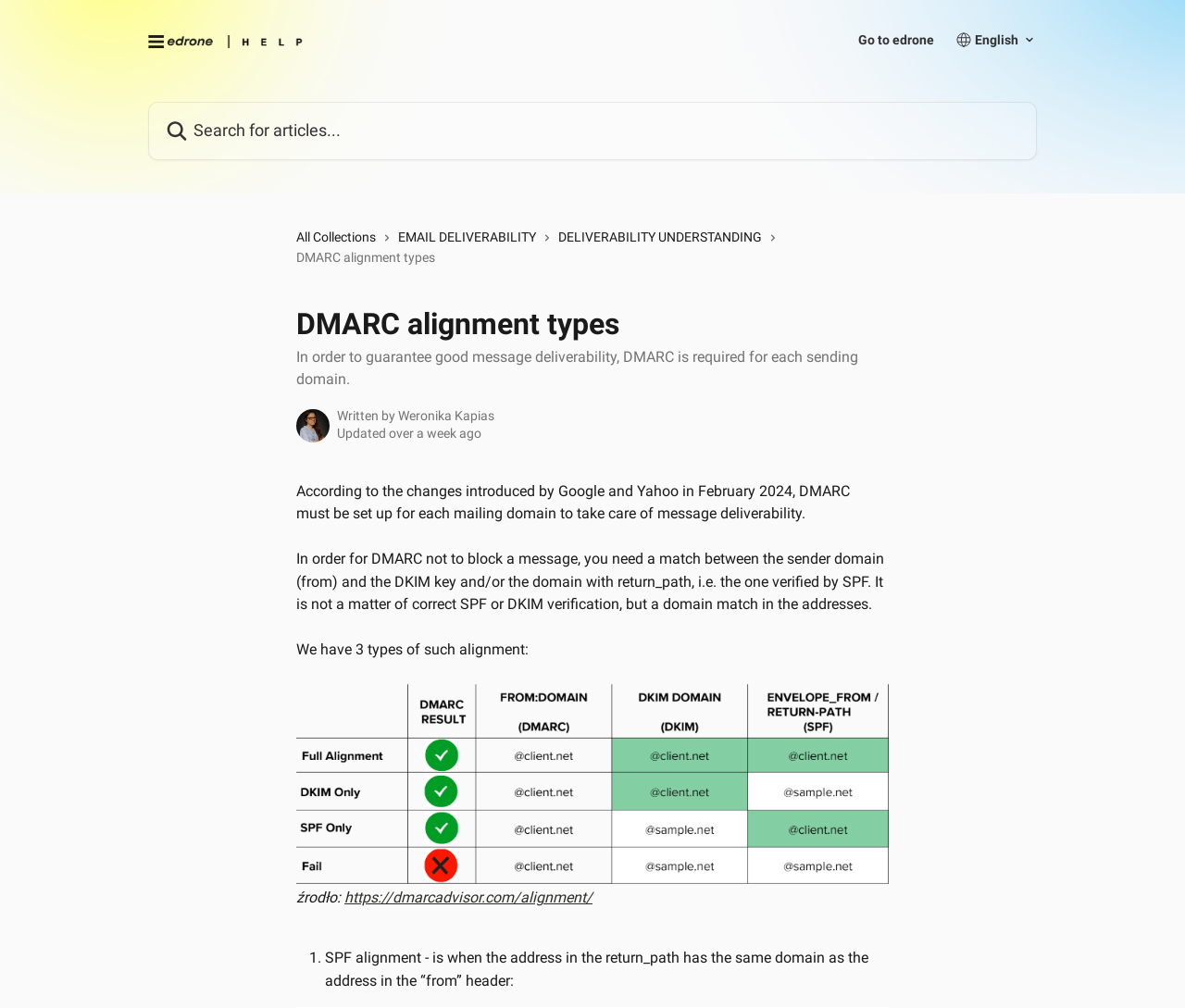Provide a brief response using a word or short phrase to this question:
What is the relationship between the sender domain and the DKIM key?

Must match